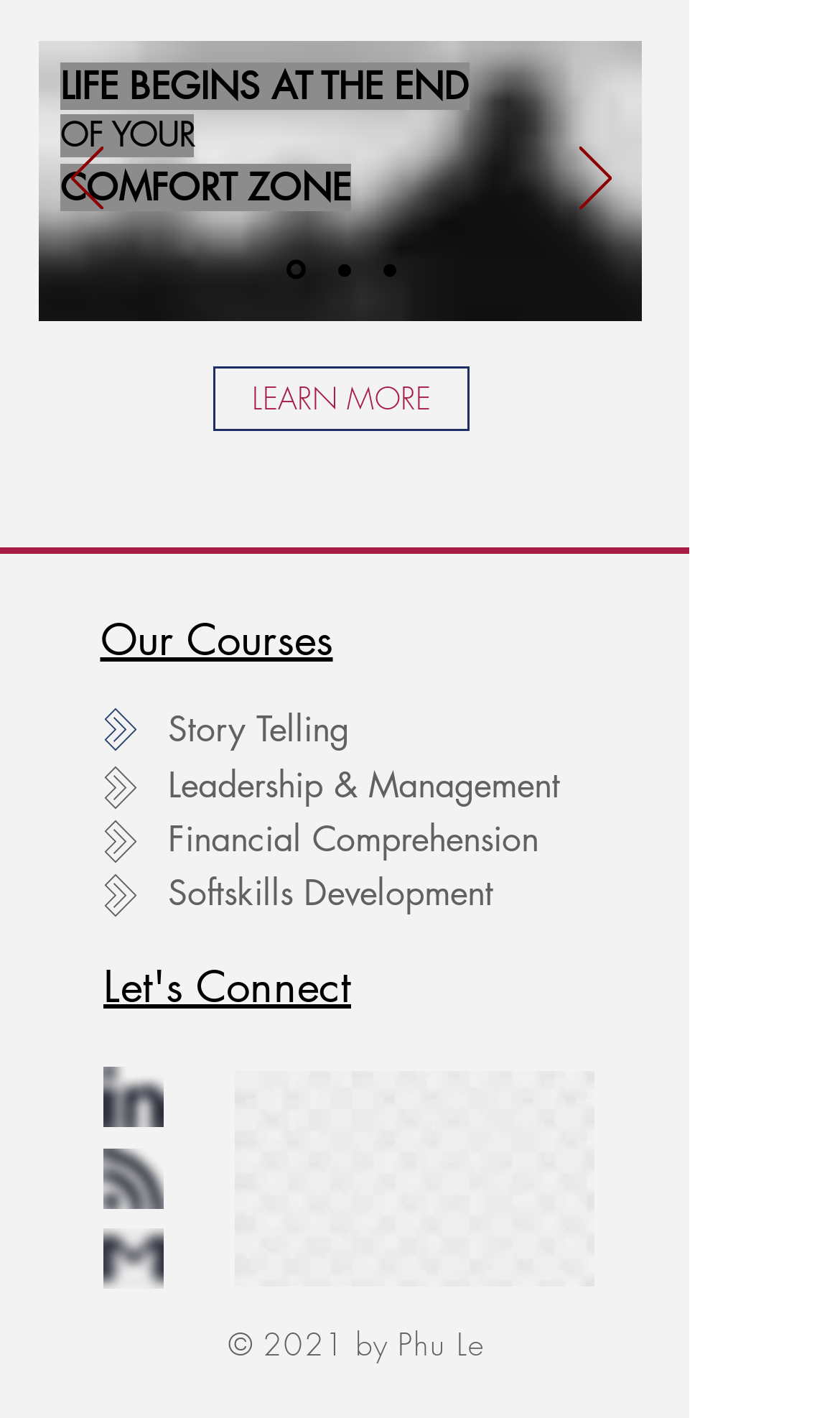What is the name of the author of the website?
Refer to the image and give a detailed response to the question.

I found a link at the bottom of the page with the text '© 2021 by Phu Le', which indicates that Phu Le is the author of the website.